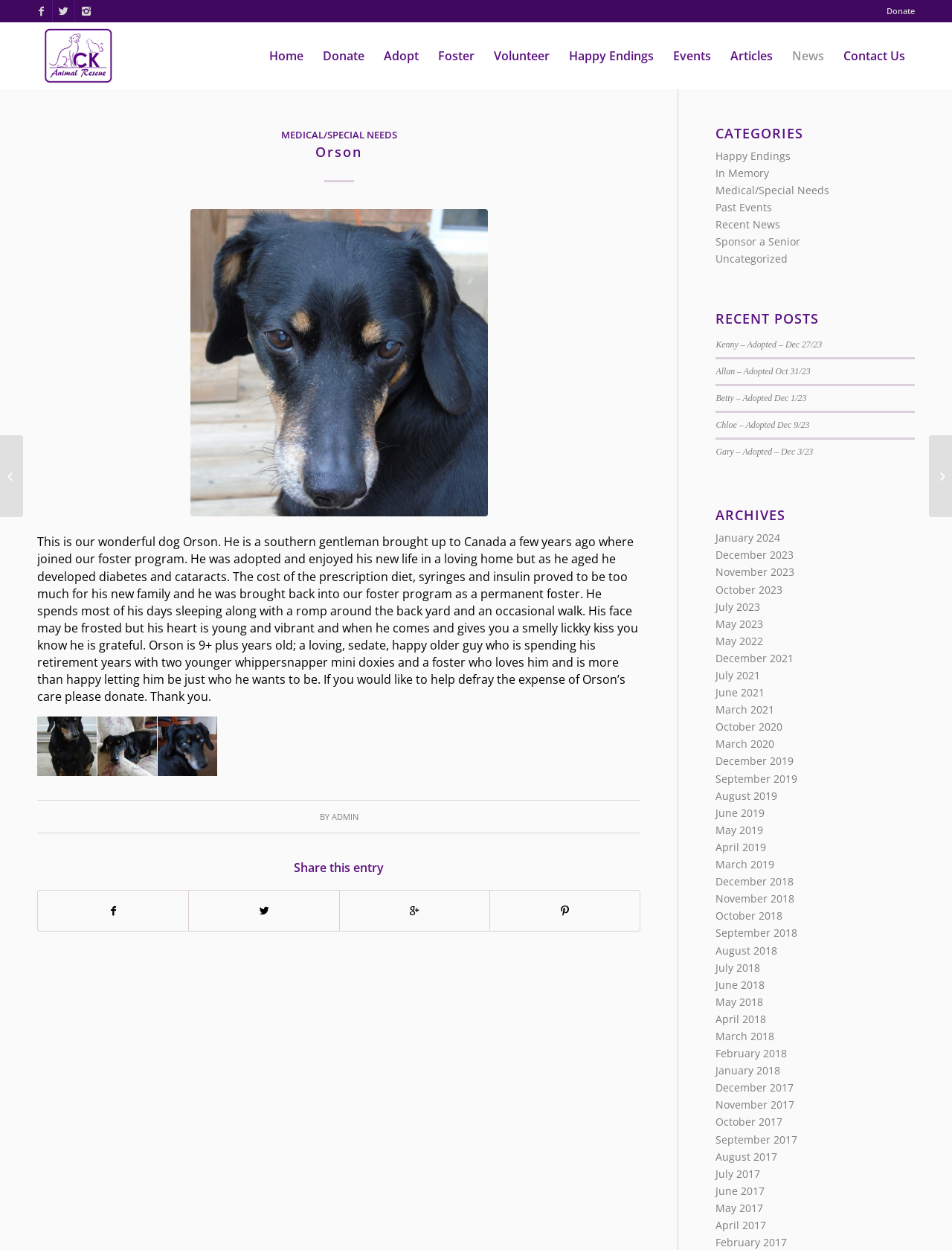Could you specify the bounding box coordinates for the clickable section to complete the following instruction: "Explore 'Recent News'"?

[0.752, 0.174, 0.82, 0.185]